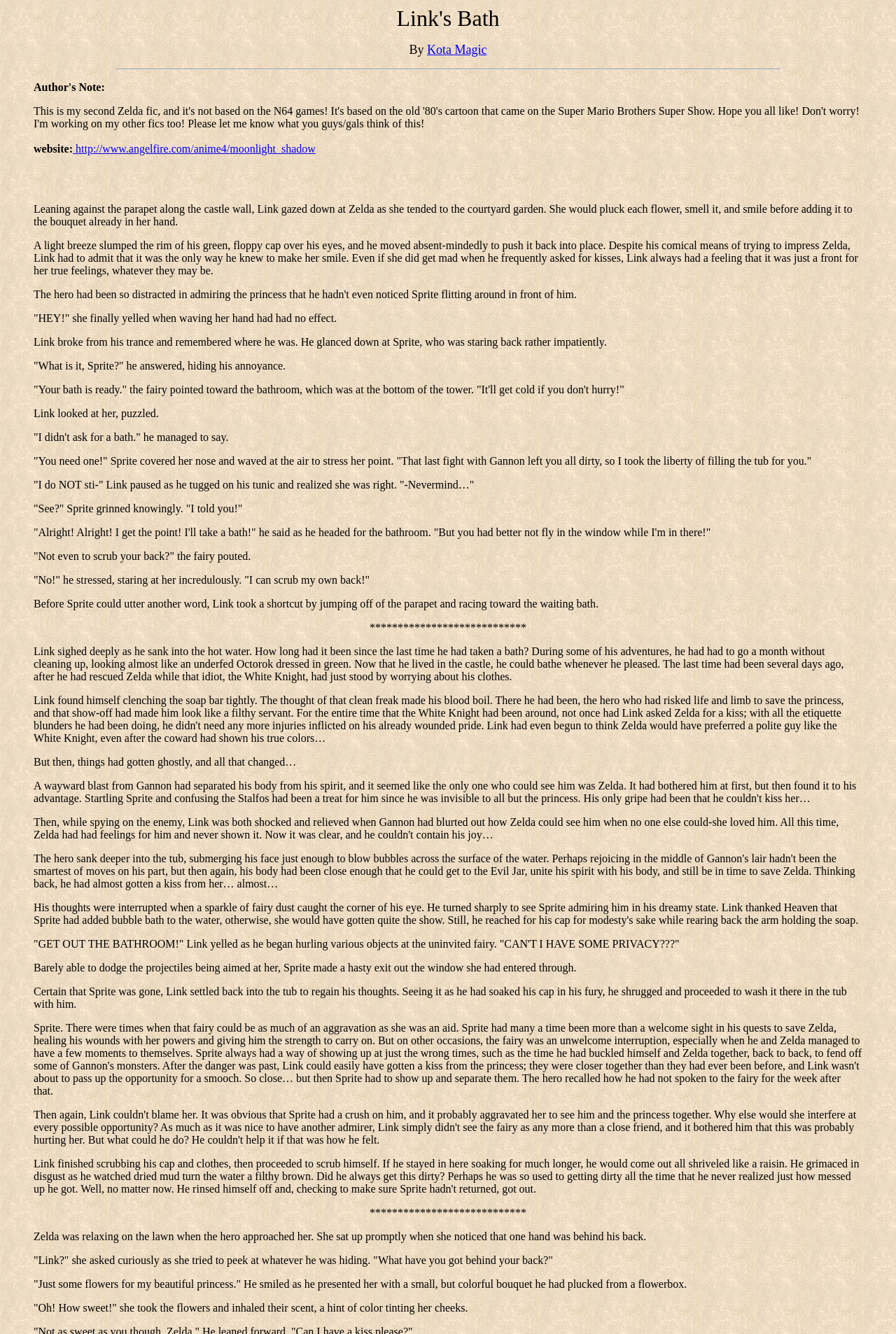What is Link doing at the beginning of the story?
Use the information from the image to give a detailed answer to the question.

At the beginning of the story, Link is leaning against the parapet along the castle wall, gazing down at Zelda as she tends to the courtyard garden. This is evident from the text 'Leaning against the parapet along the castle wall, Link gazed down at Zelda as she tended to the courtyard garden.'